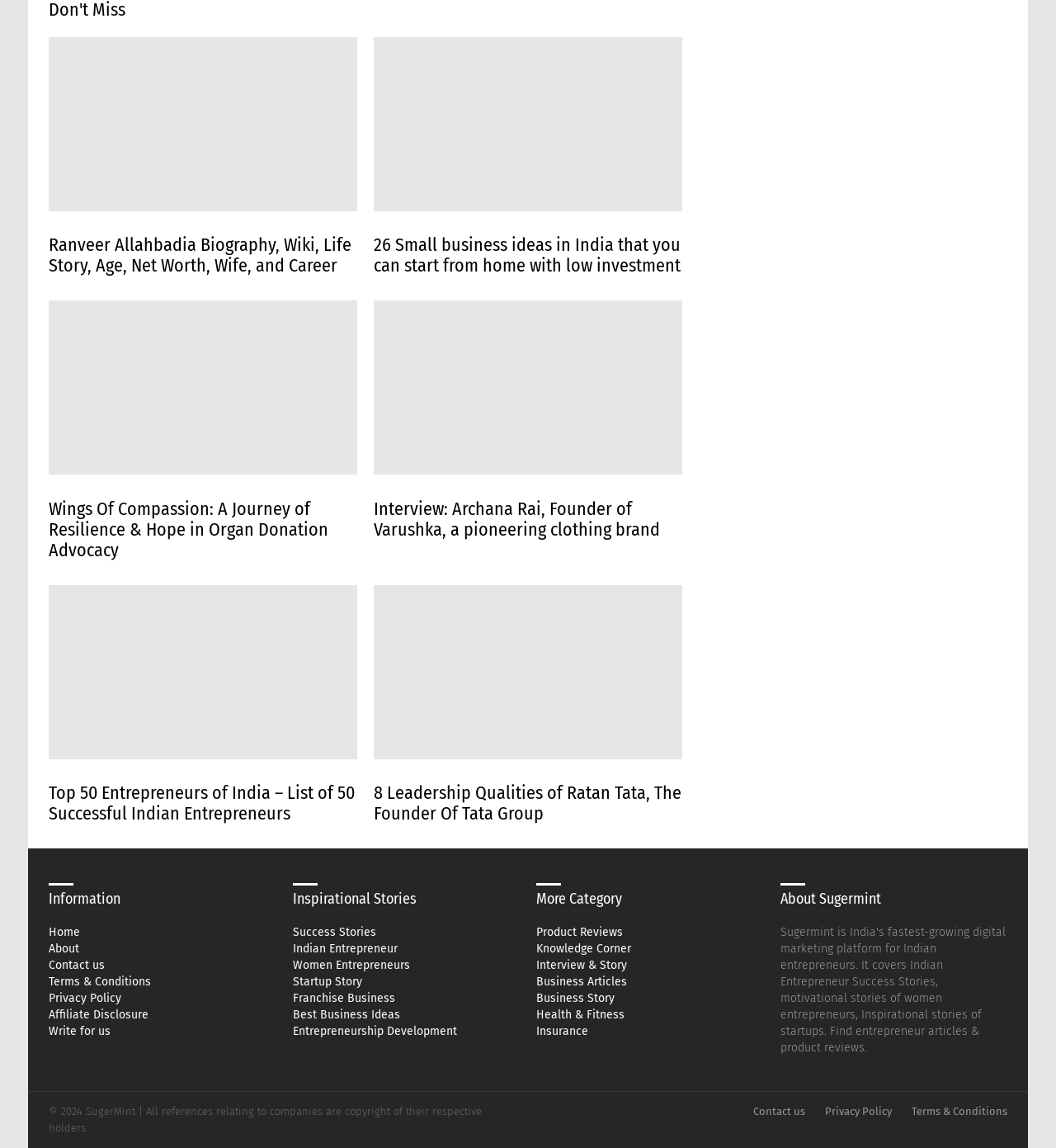Determine the bounding box coordinates of the target area to click to execute the following instruction: "Read about Small Business Ideas."

[0.354, 0.192, 0.646, 0.24]